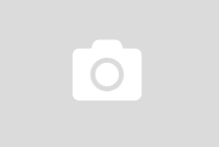What is the purpose of the image?
Please answer the question as detailed as possible.

According to the caption, the image is used to represent related content in digital articles or posts, specifically accompanying a link to a post about optimizing gaming experience.